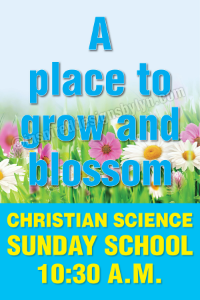Using the information in the image, could you please answer the following question in detail:
What is the theme of the message conveyed?

The theme of the message can be inferred from the overall design of the image, which features a vibrant and cheerful design, lush green grass, and colorful flowers, all of which contribute to a welcoming and nurturing atmosphere.